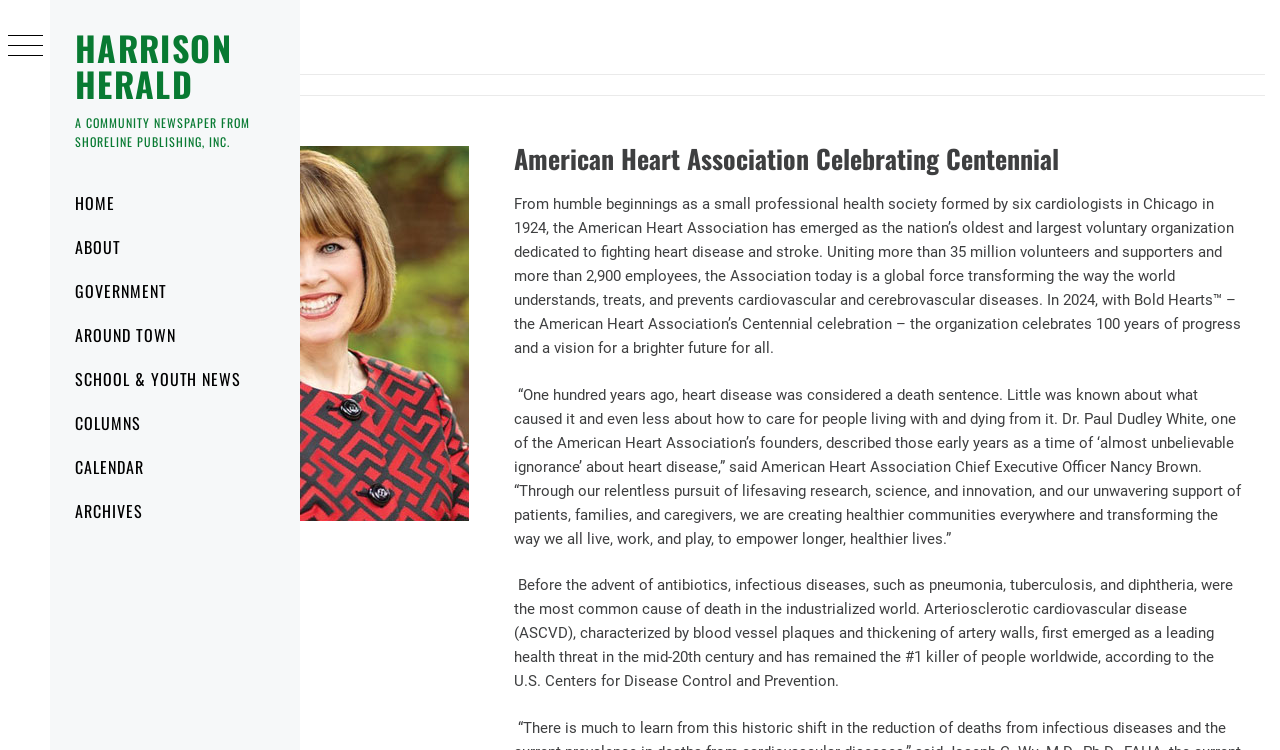Provide the bounding box coordinates of the HTML element described by the text: "Home". The coordinates should be in the format [left, top, right, bottom] with values between 0 and 1.

[0.039, 0.242, 0.234, 0.3]